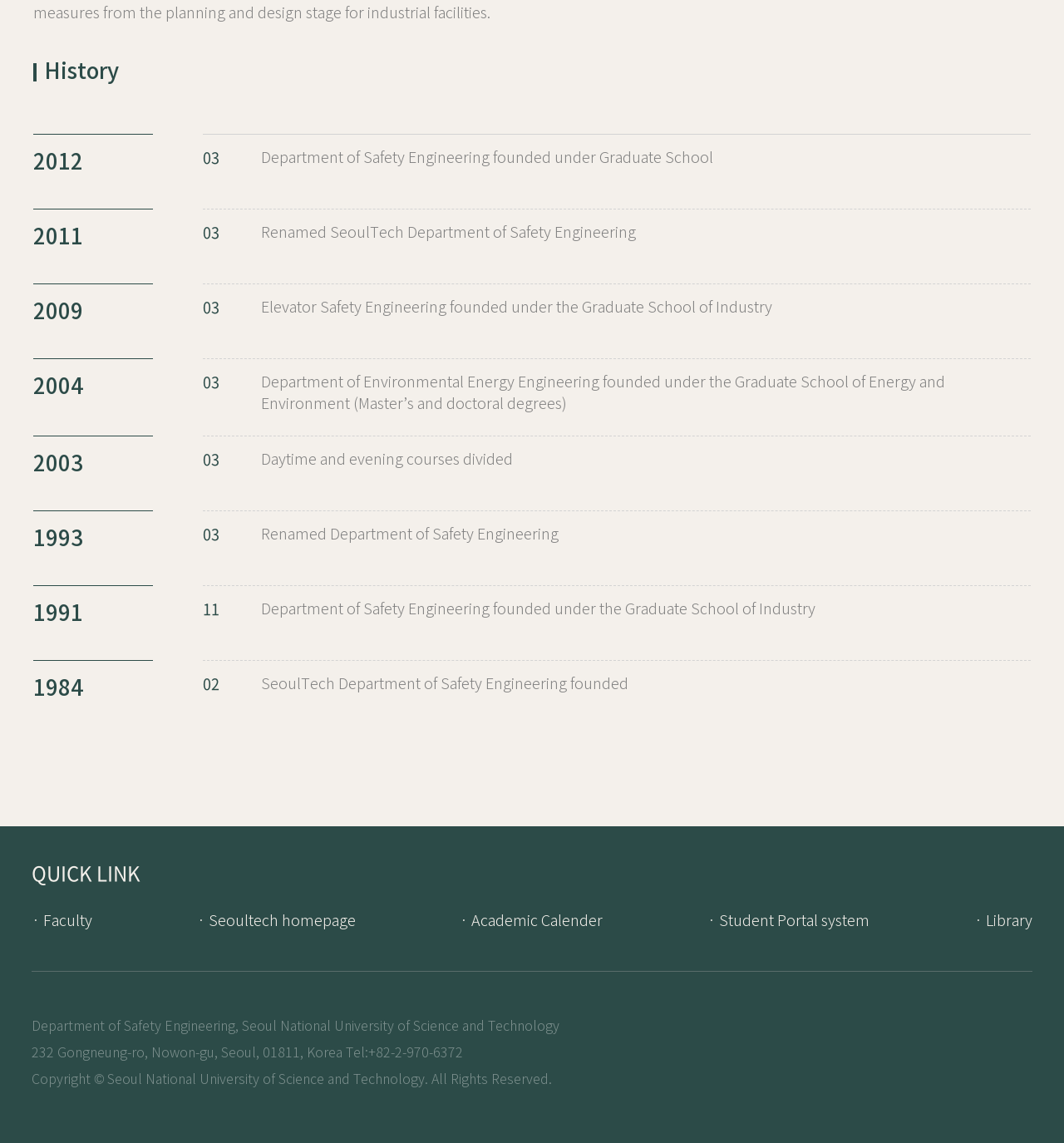Identify the bounding box for the described UI element: "· Student Portal system".

[0.665, 0.798, 0.817, 0.813]